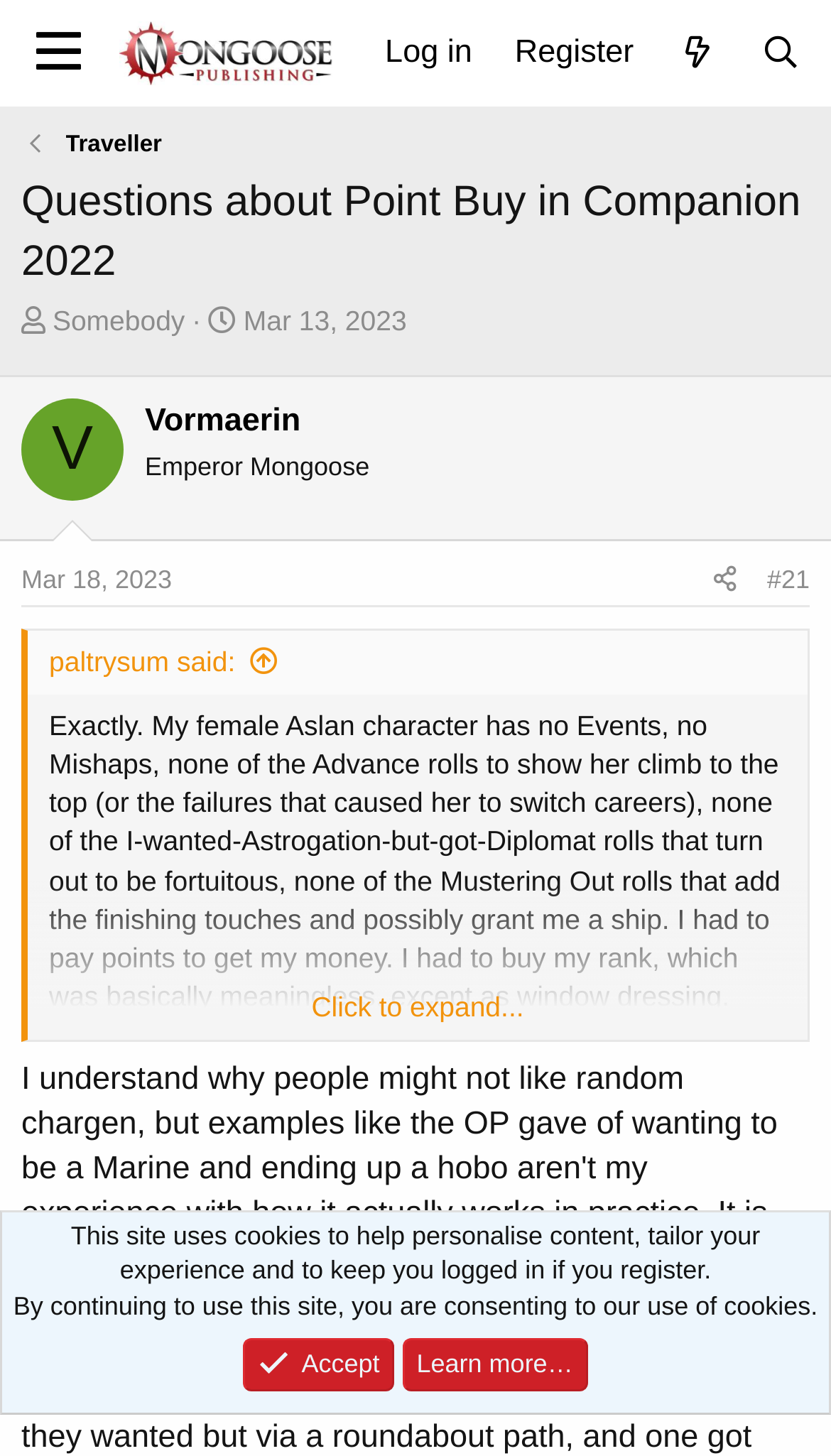Locate the bounding box of the UI element defined by this description: "Search". The coordinates should be given as four float numbers between 0 and 1, formatted as [left, top, right, bottom].

None